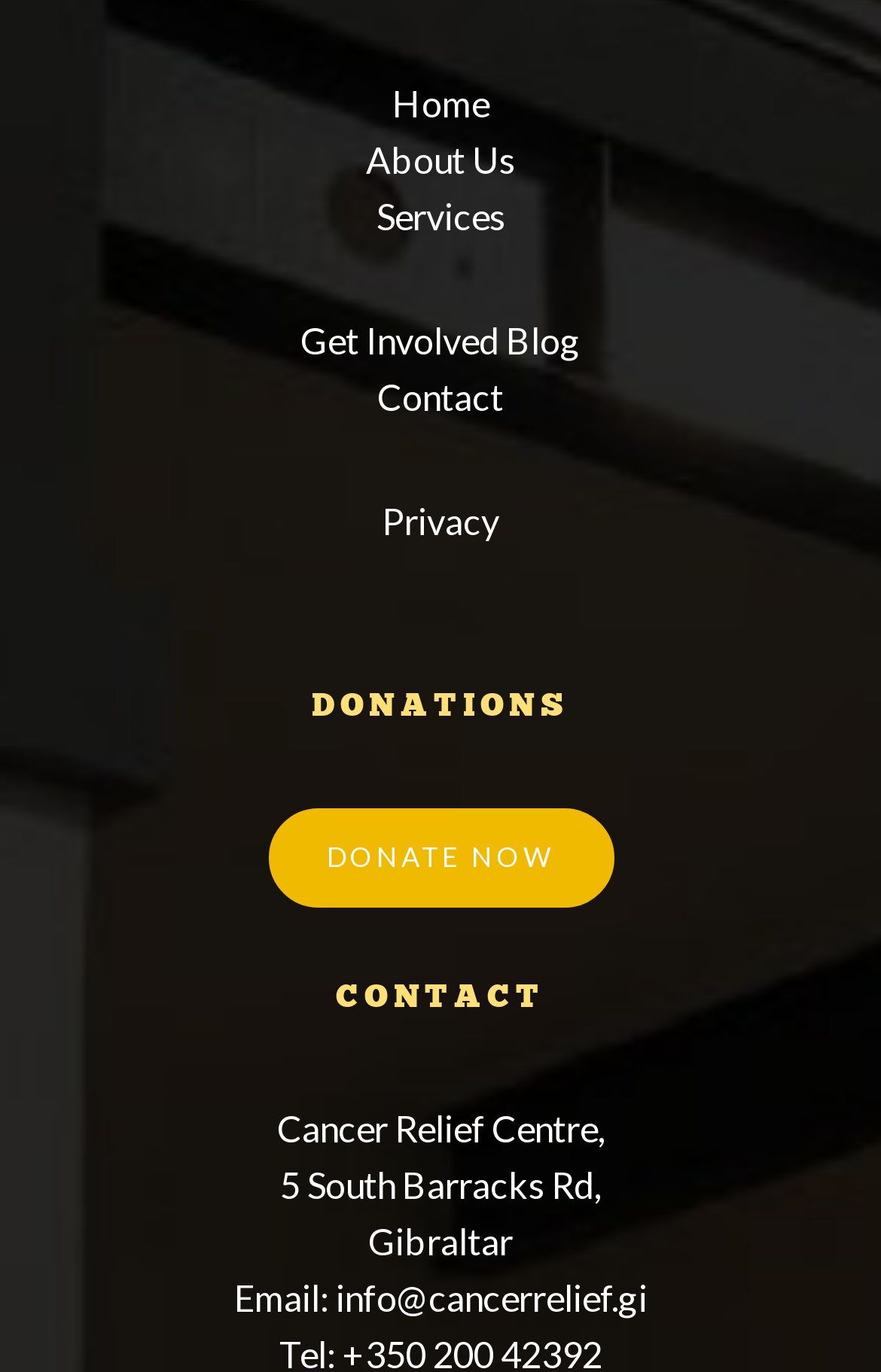Could you locate the bounding box coordinates for the section that should be clicked to accomplish this task: "make a donation".

[0.304, 0.589, 0.696, 0.662]